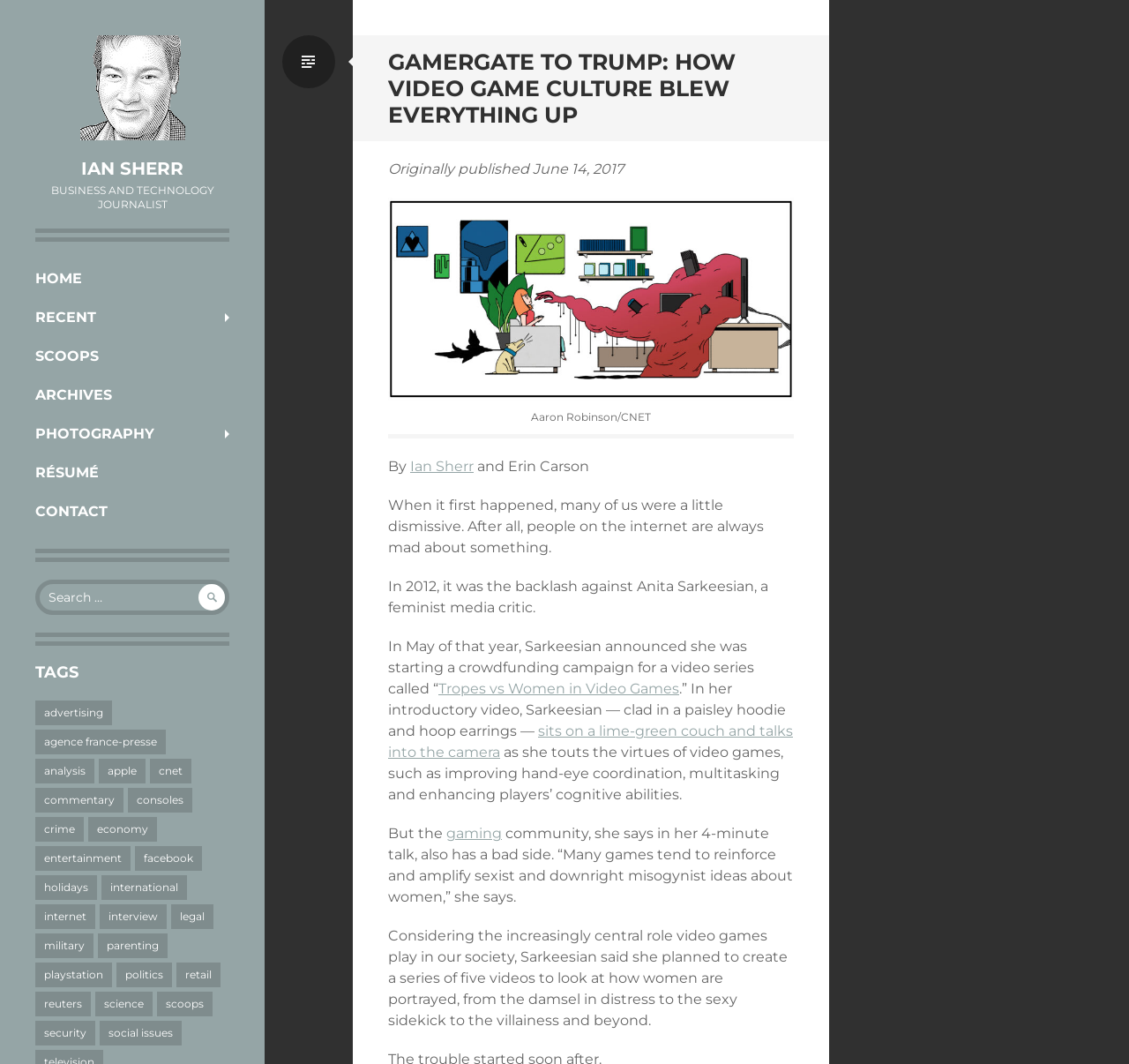Please find the bounding box coordinates of the section that needs to be clicked to achieve this instruction: "Search for something".

[0.031, 0.545, 0.203, 0.595]